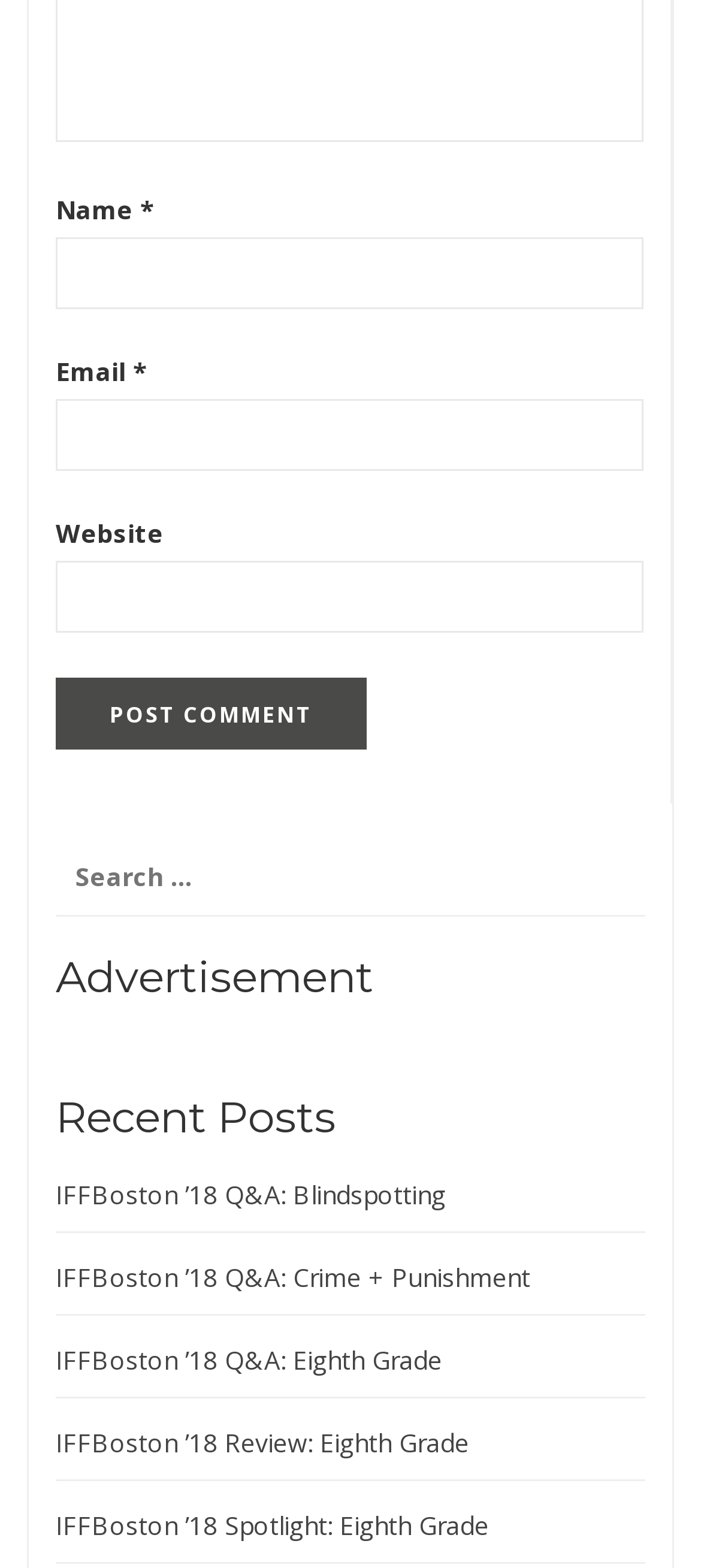Pinpoint the bounding box coordinates for the area that should be clicked to perform the following instruction: "Post a comment".

[0.079, 0.432, 0.523, 0.478]